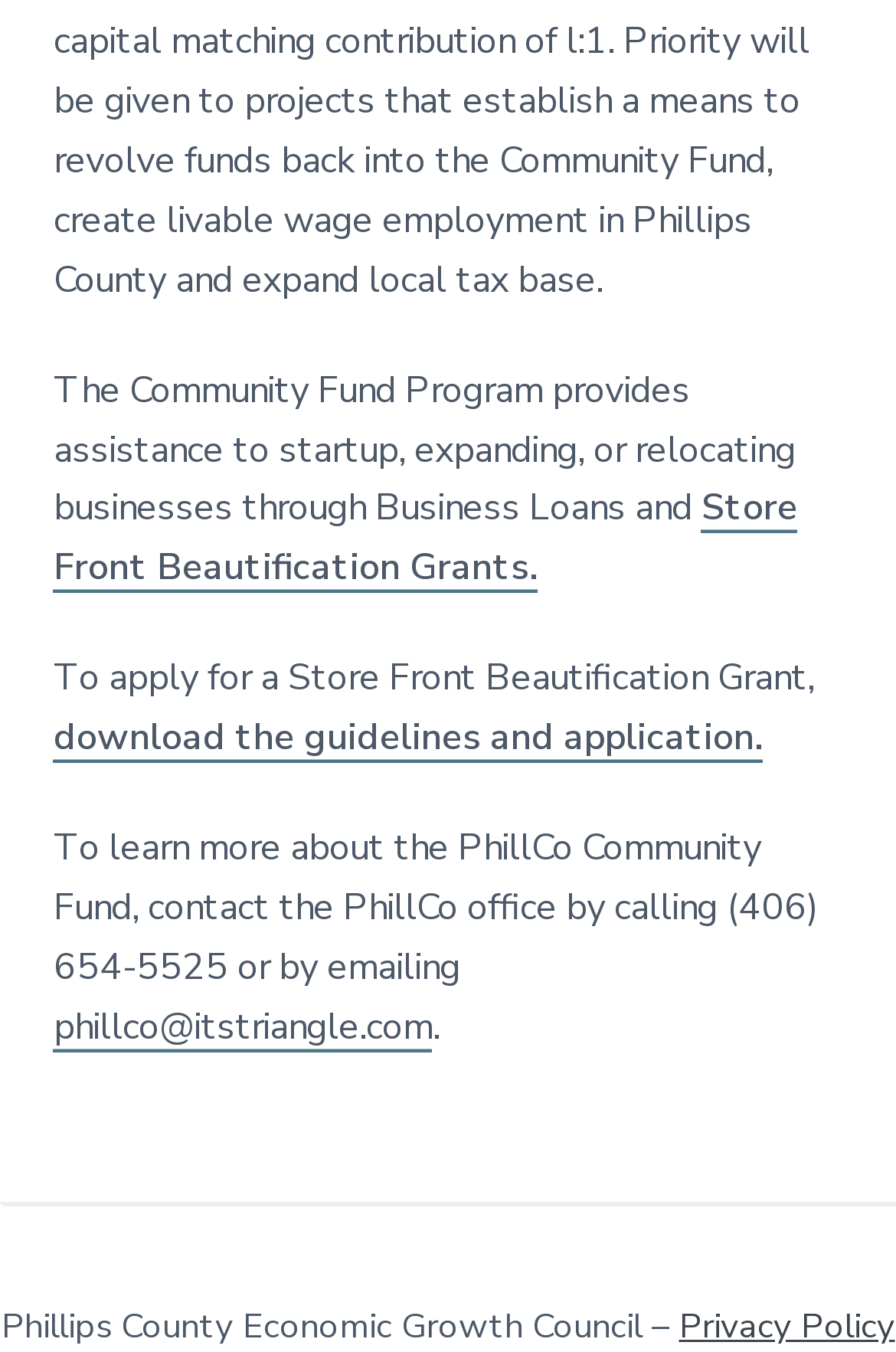What is the name of the organization at the bottom of the page?
Use the information from the image to give a detailed answer to the question.

The name of the organization at the bottom of the page is Phillips County Economic Growth Council, as stated in the StaticText element with bounding box coordinates [0.001, 0.963, 0.758, 0.997].